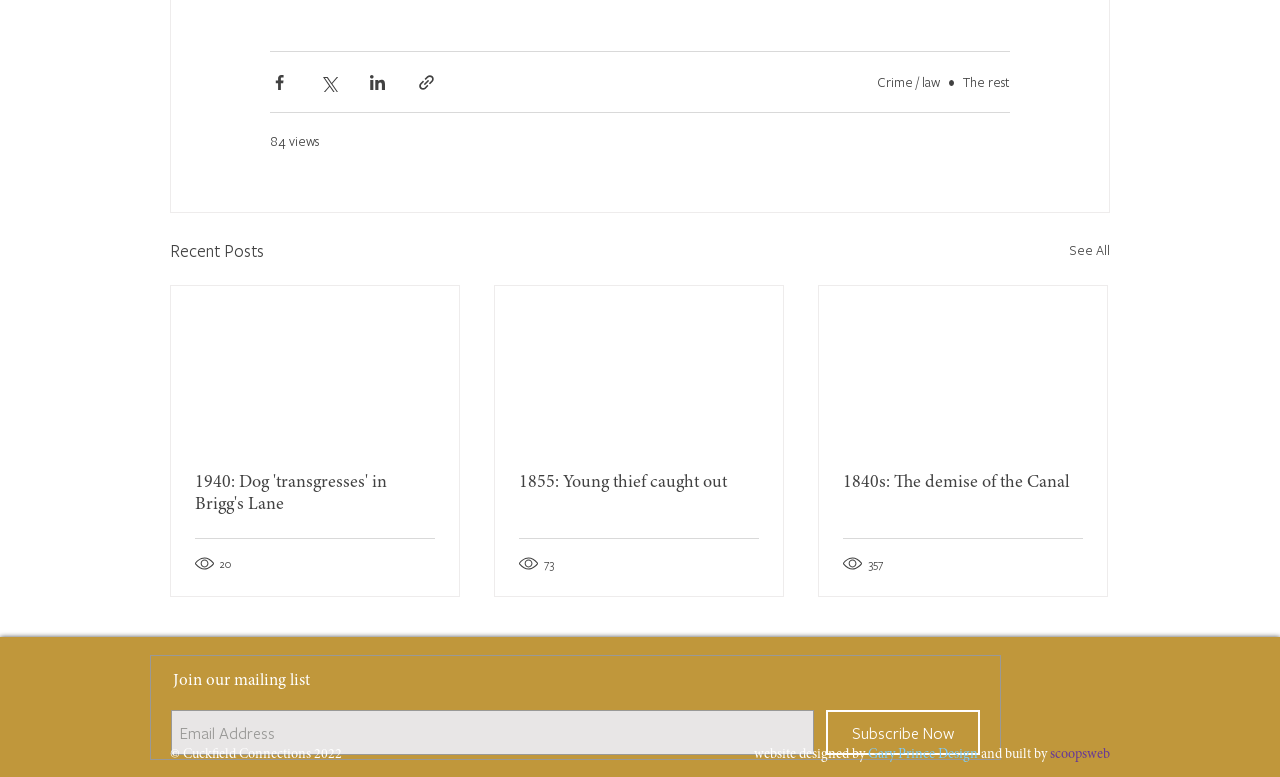Determine the bounding box coordinates for the area you should click to complete the following instruction: "View post about 1940: Dog 'transgresses' in Brigg's Lane".

[0.152, 0.607, 0.34, 0.664]